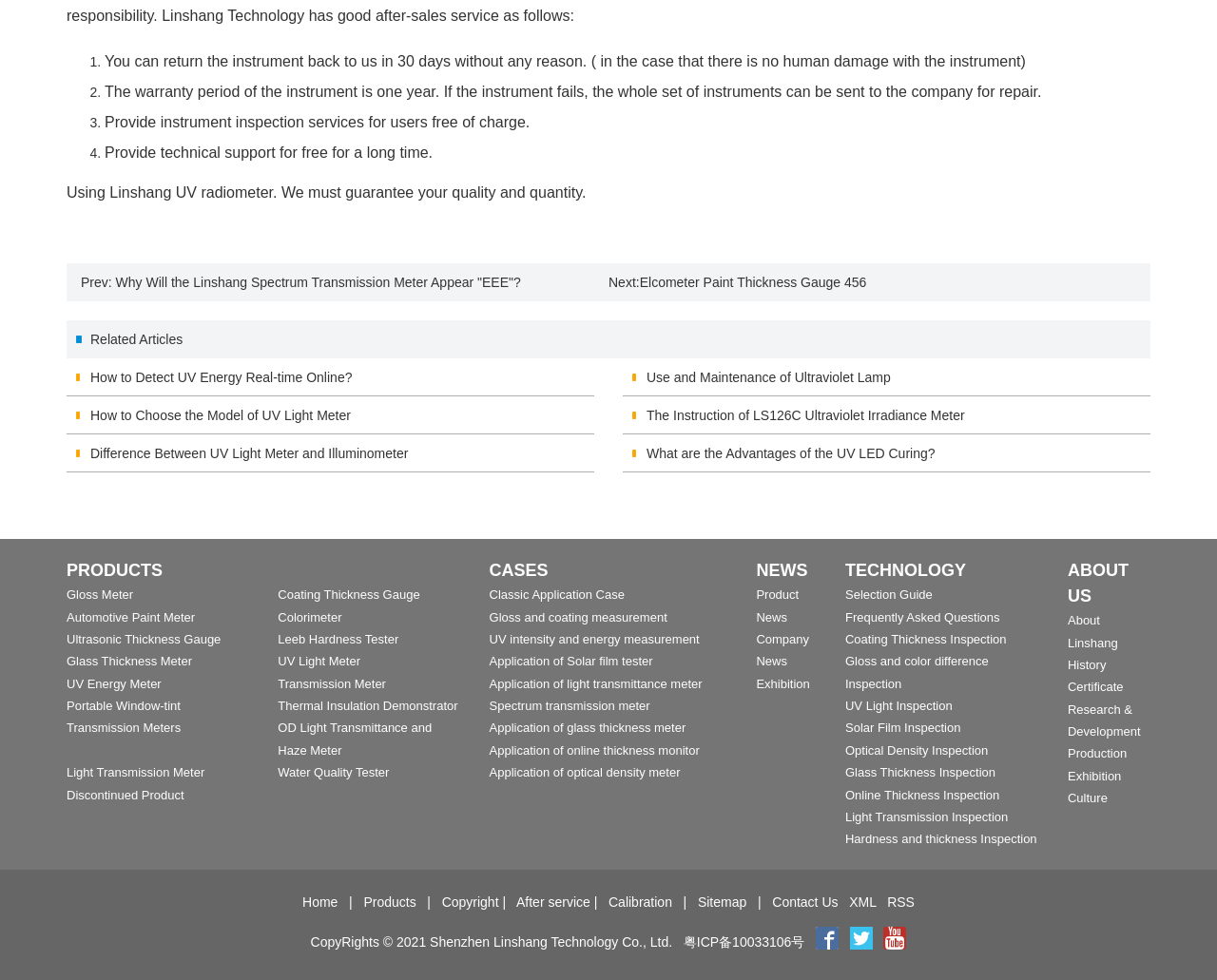Using the element description Application of light transmittance meter, predict the bounding box coordinates for the UI element. Provide the coordinates in (top-left x, top-left y, bottom-right x, bottom-right y) format with values ranging from 0 to 1.

[0.402, 0.69, 0.577, 0.705]